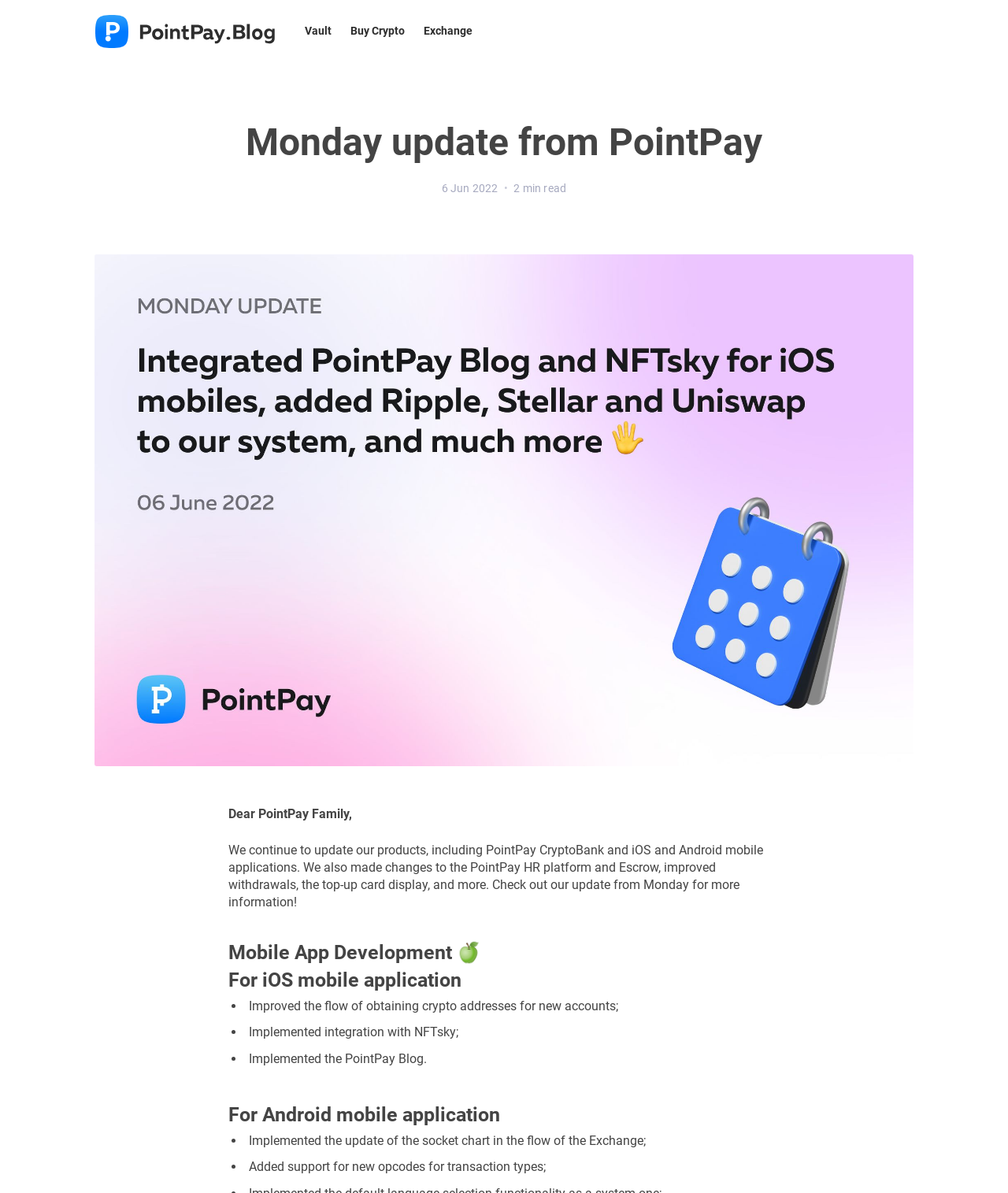Determine the heading of the webpage and extract its text content.

Monday update from PointPay